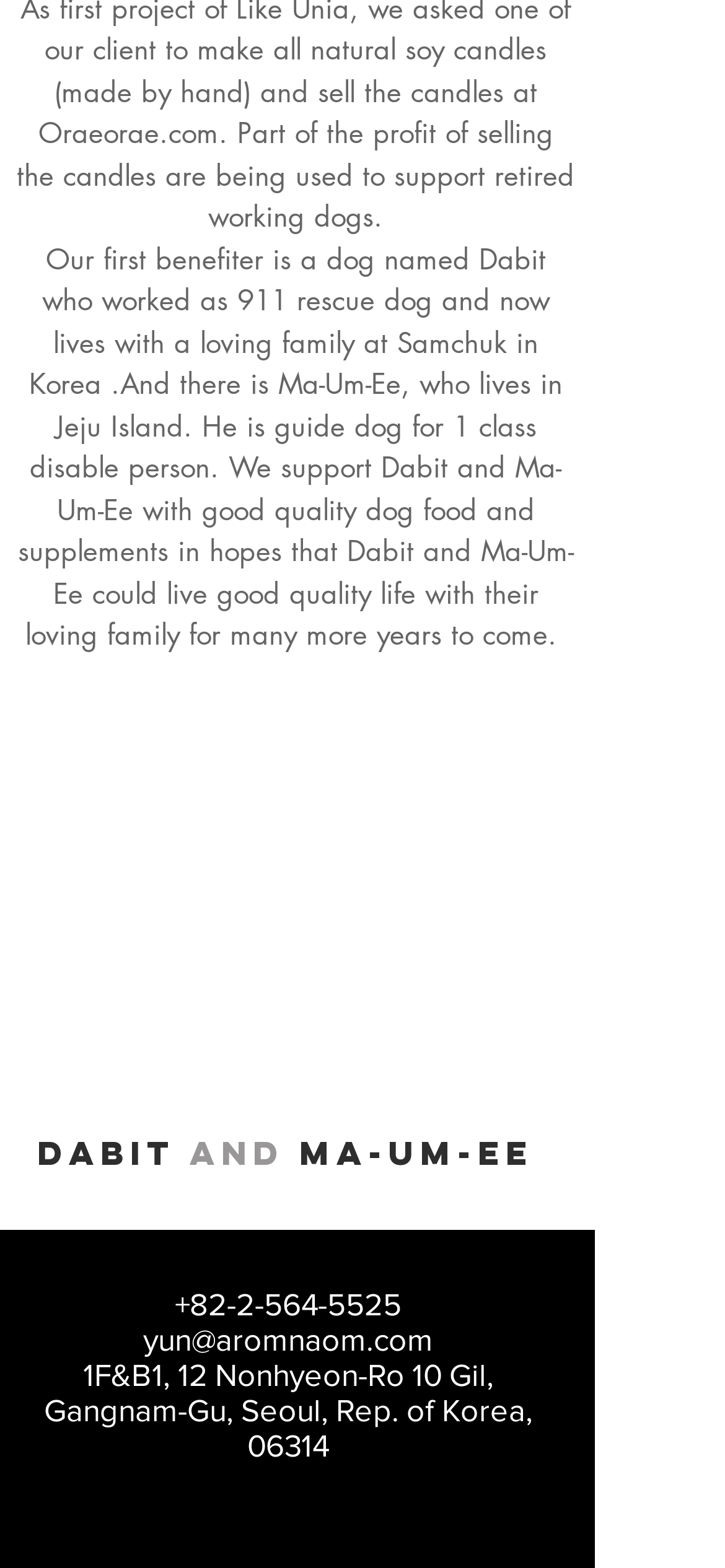Extract the bounding box coordinates for the HTML element that matches this description: "yun@aromnaom.com". The coordinates should be four float numbers between 0 and 1, i.e., [left, top, right, bottom].

[0.197, 0.842, 0.597, 0.864]